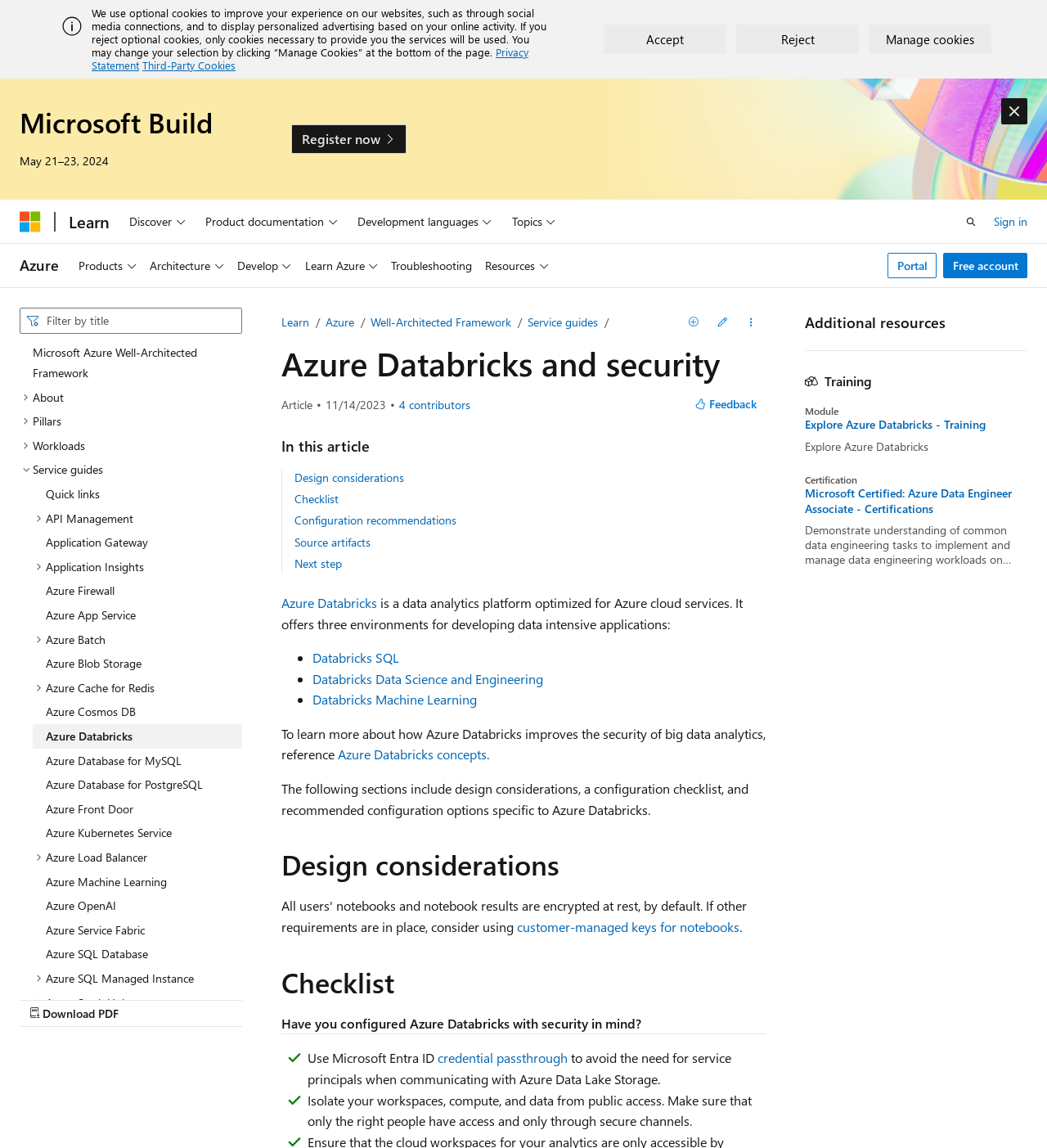Please respond to the question with a concise word or phrase:
What is the purpose of the 'Download PDF' button?

To download the article as a PDF